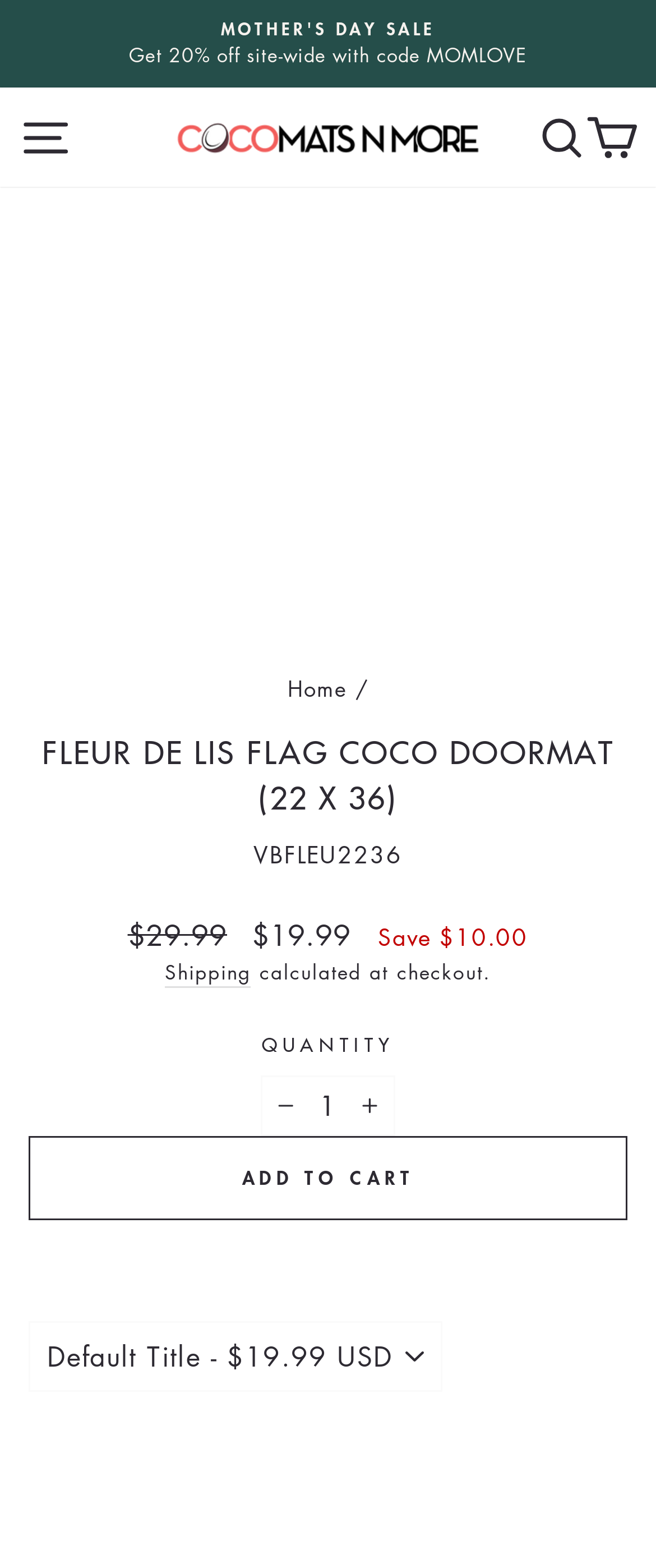Identify the bounding box coordinates of the area you need to click to perform the following instruction: "Search for products".

[0.812, 0.063, 0.899, 0.112]